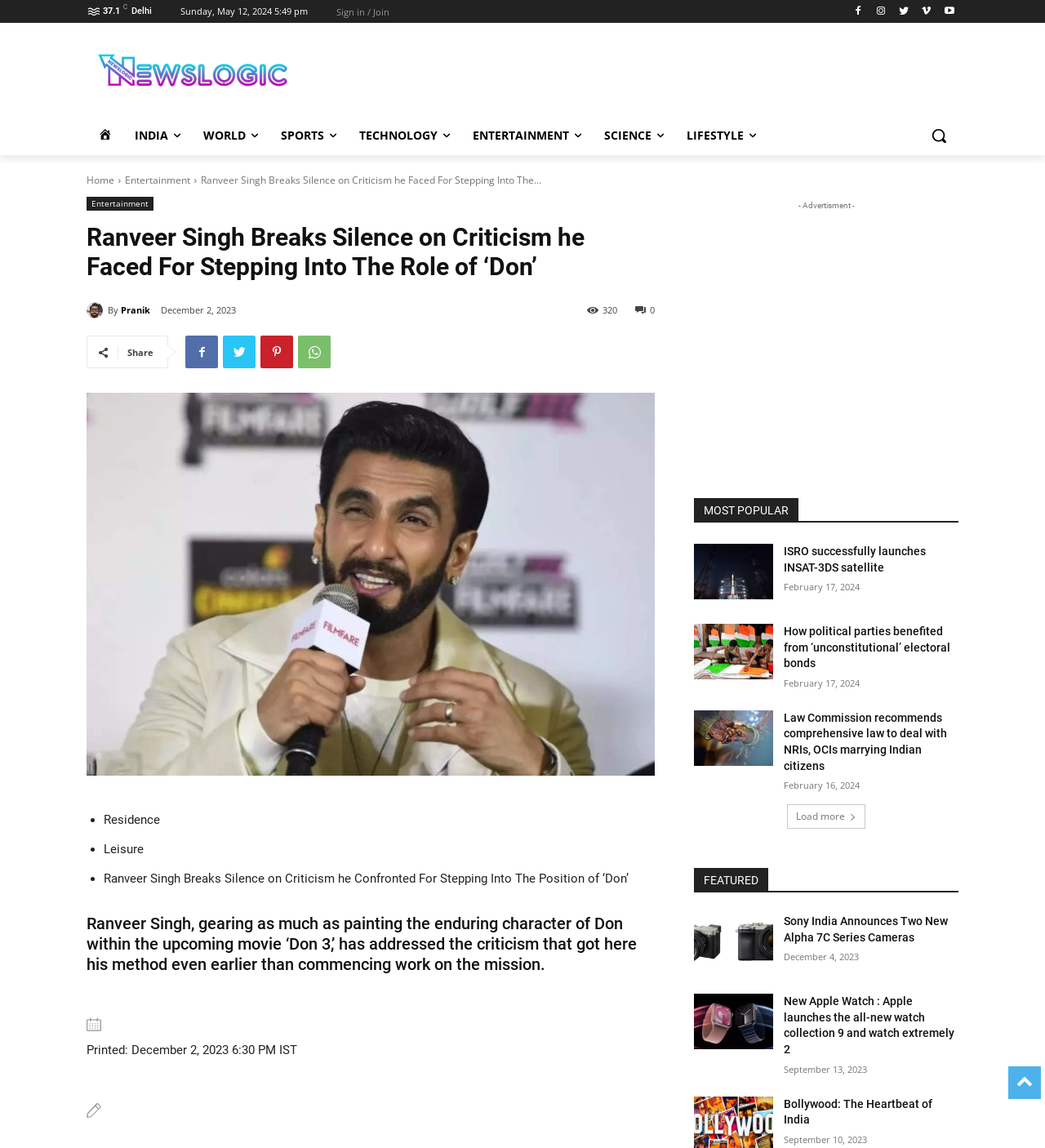Provide the bounding box coordinates of the section that needs to be clicked to accomplish the following instruction: "Search for something."

[0.88, 0.101, 0.917, 0.135]